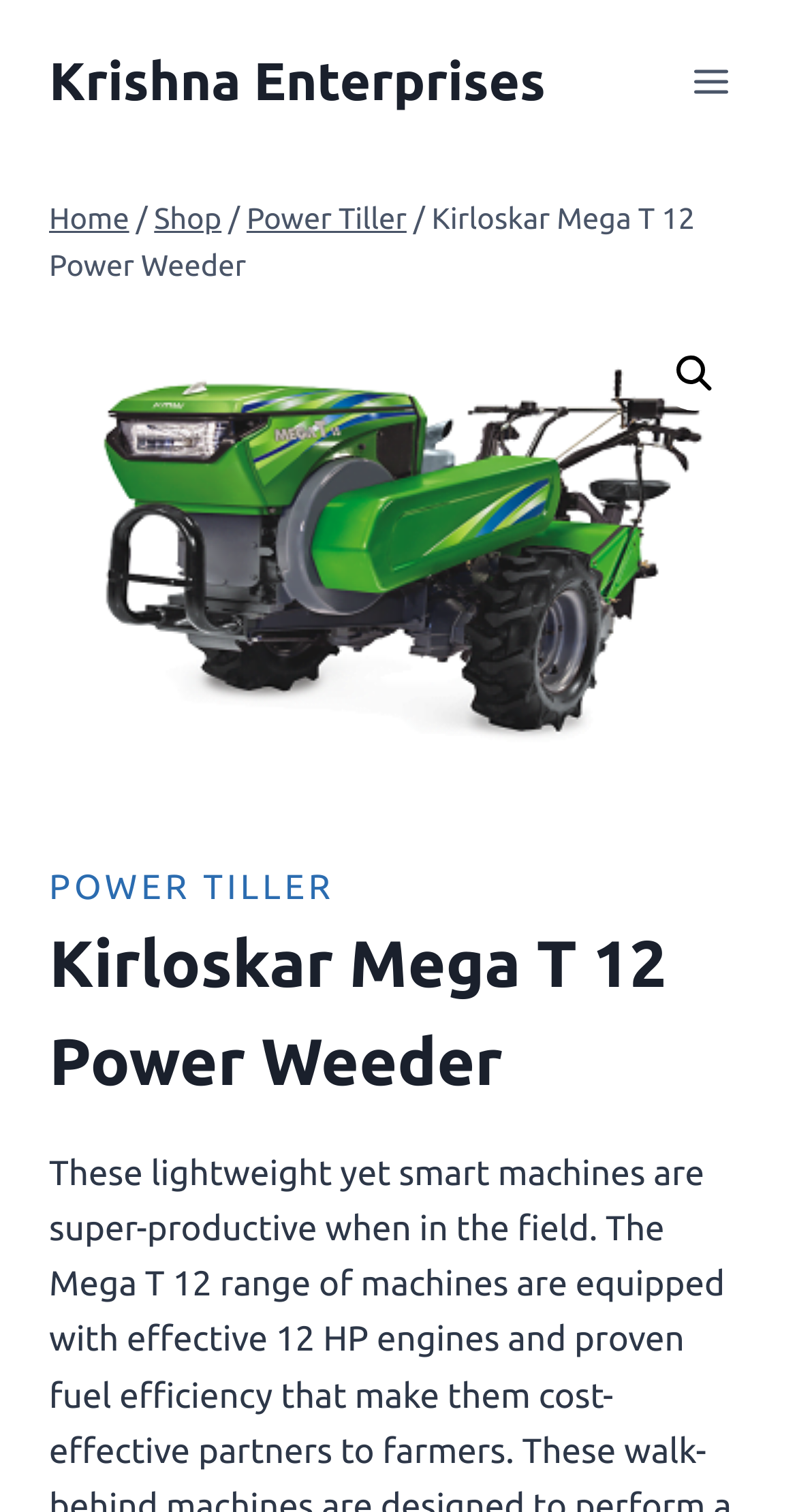Please predict the bounding box coordinates of the element's region where a click is necessary to complete the following instruction: "View Power Tiller page". The coordinates should be represented by four float numbers between 0 and 1, i.e., [left, top, right, bottom].

[0.062, 0.574, 0.42, 0.6]